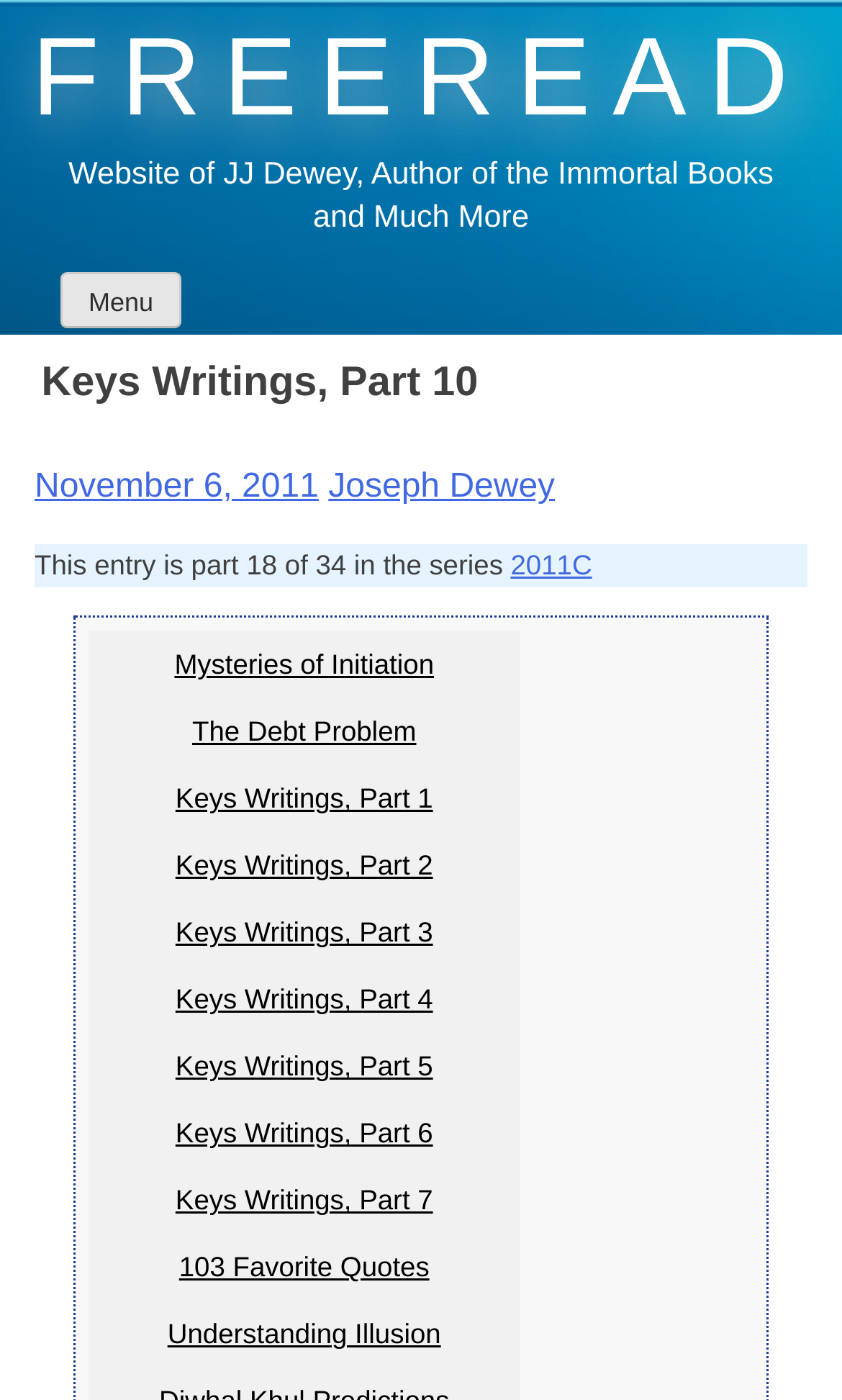Locate the bounding box coordinates of the clickable area needed to fulfill the instruction: "Visit the Keys Writings, Part 1 page".

[0.105, 0.546, 0.618, 0.594]